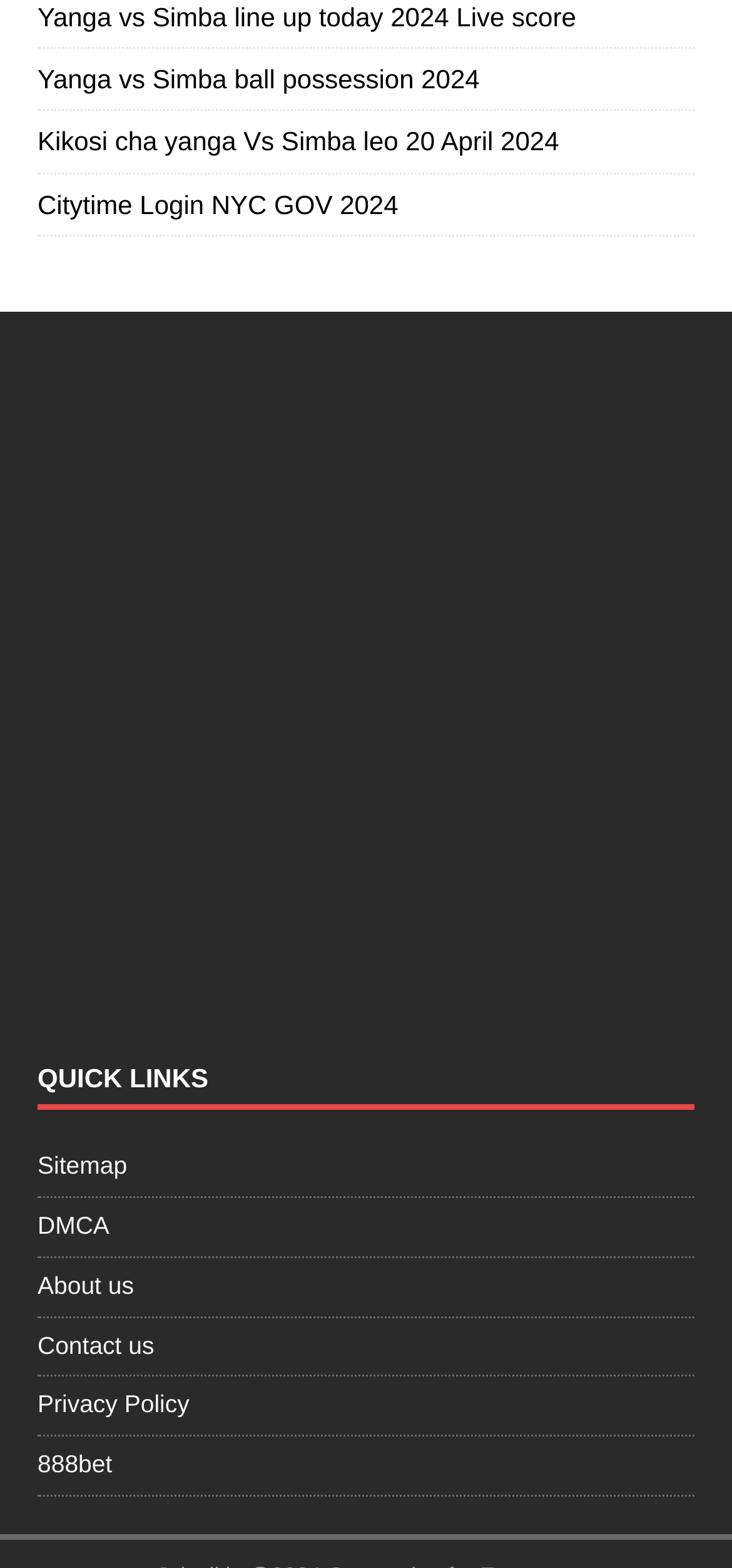Provide the bounding box coordinates for the area that should be clicked to complete the instruction: "view March 2009".

None